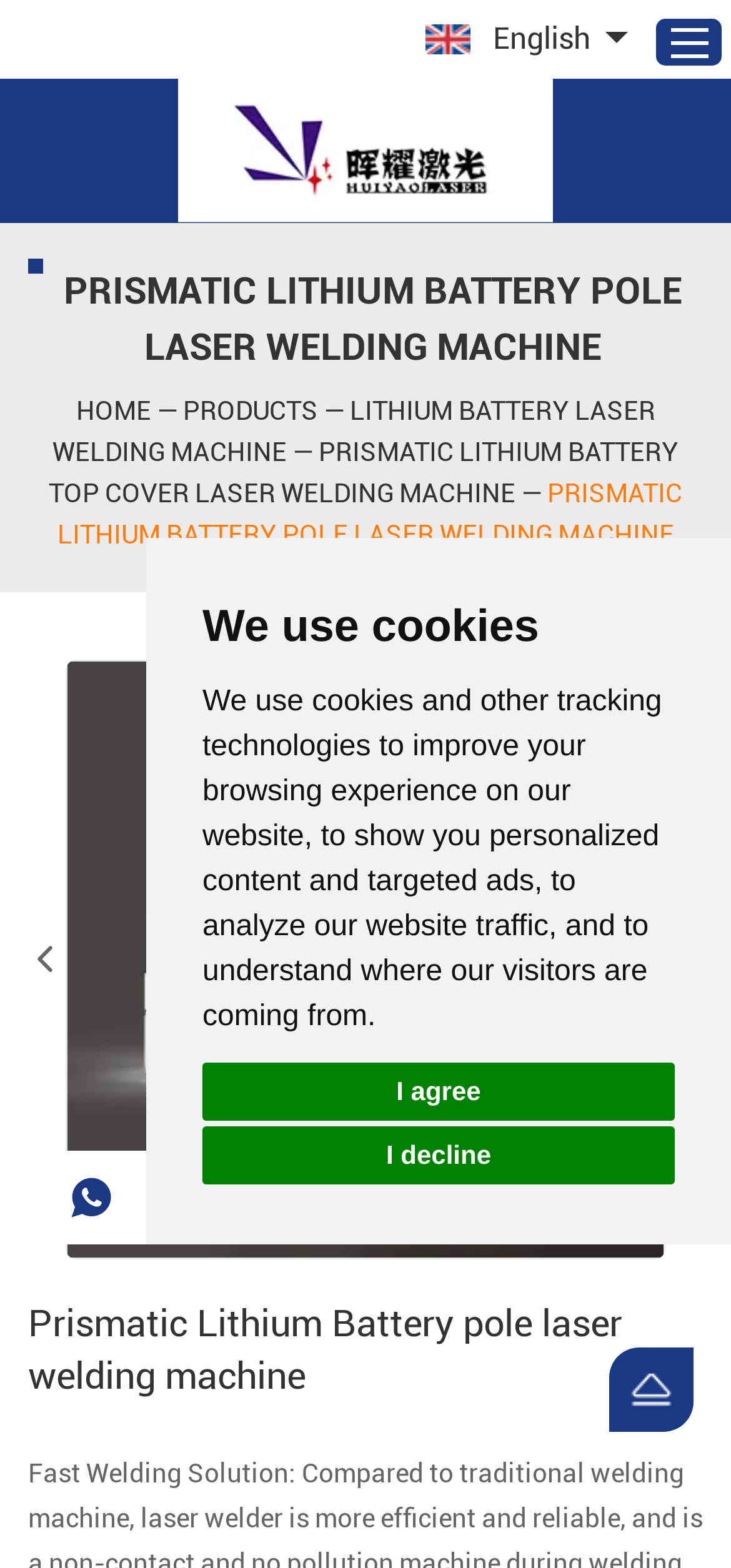What is the type of laser welding machine?
Please utilize the information in the image to give a detailed response to the question.

I determined this by looking at the title of the webpage, which is 'PRISMATIC LITHIUM BATTERY POLE LASER WELDING MACHINE'. This title is prominent on the webpage and indicates the type of laser welding machine being discussed.